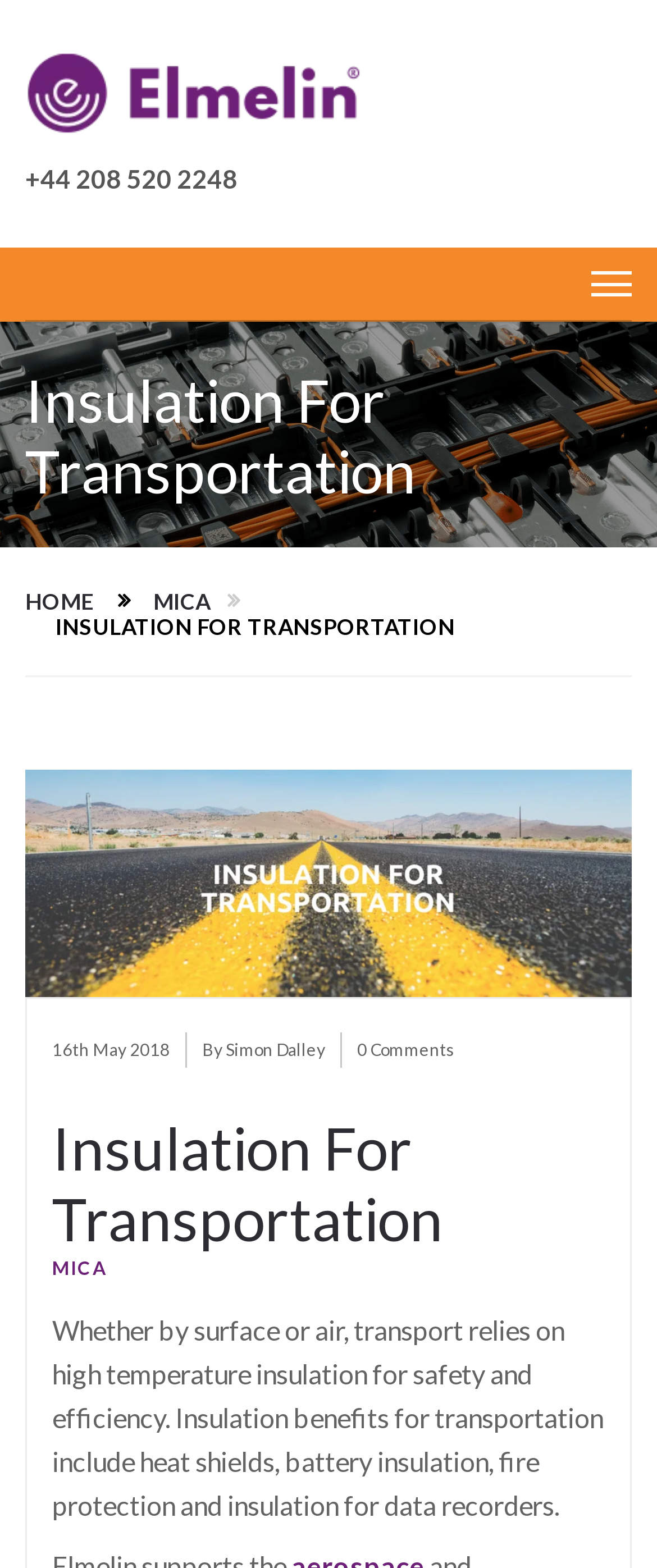Find the bounding box of the UI element described as: "By Simon Dalley". The bounding box coordinates should be given as four float values between 0 and 1, i.e., [left, top, right, bottom].

[0.308, 0.658, 0.495, 0.68]